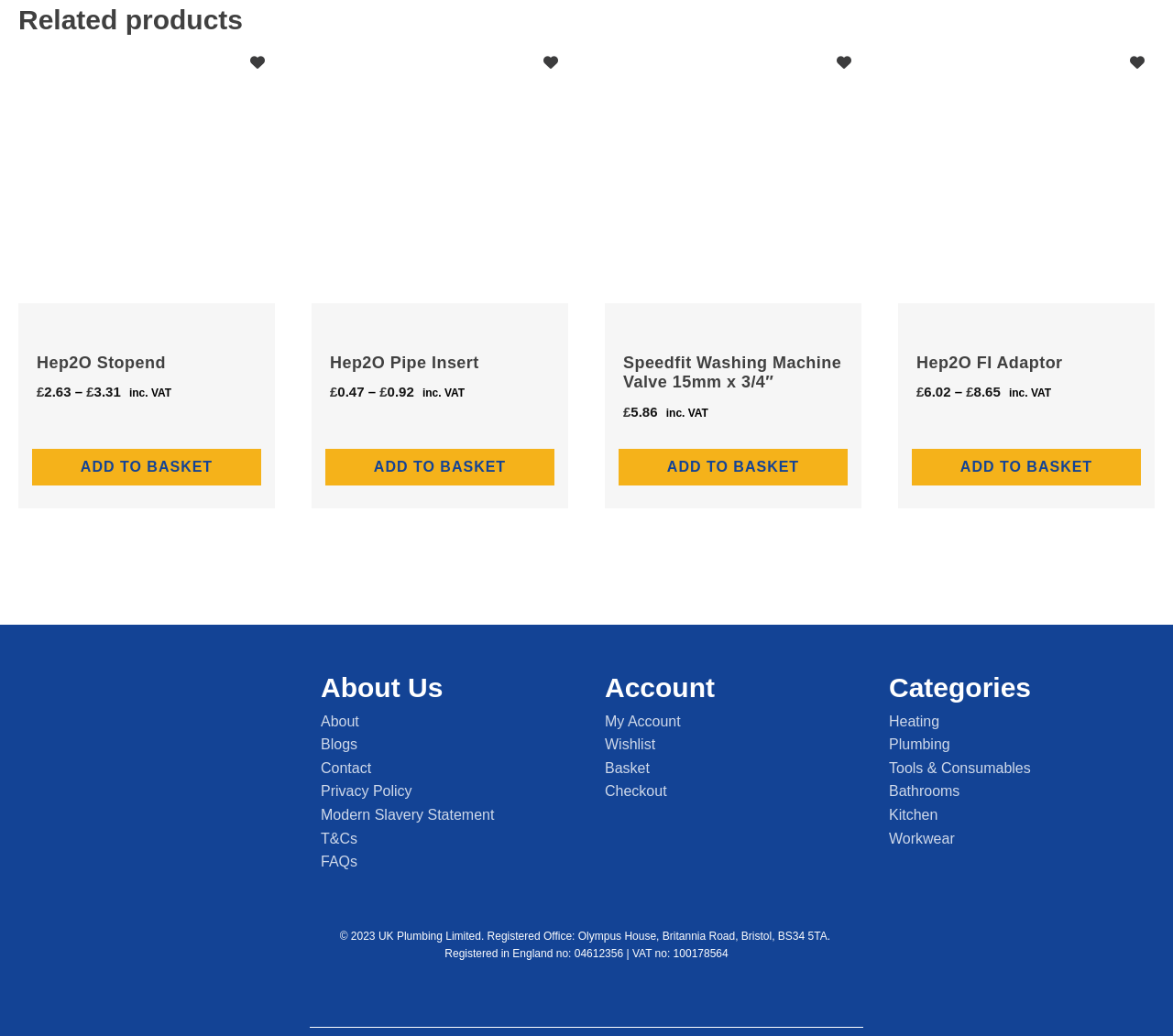What categories are available on this website?
Using the visual information, respond with a single word or phrase.

Heating, Plumbing, etc.